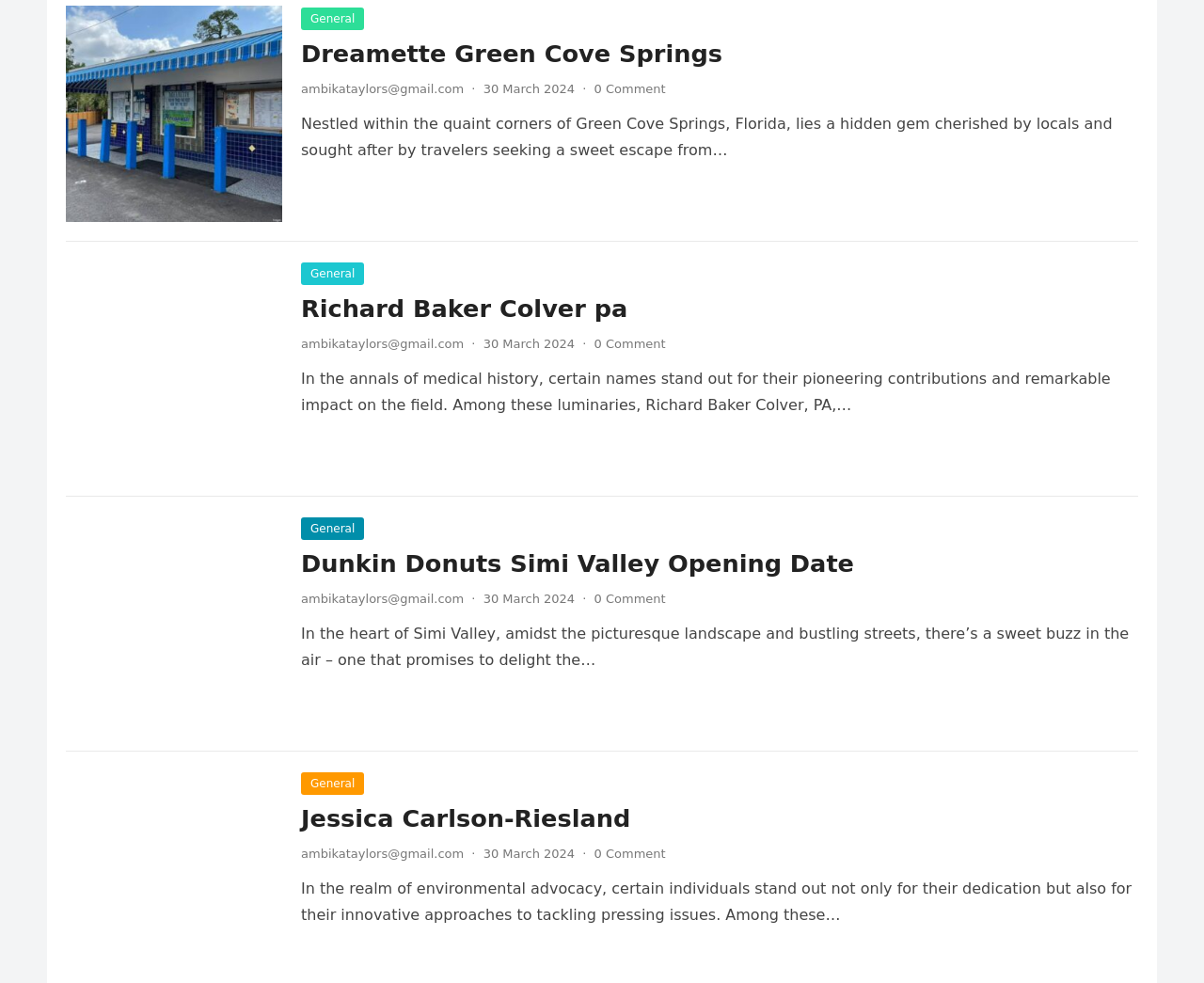Can you provide the bounding box coordinates for the element that should be clicked to implement the instruction: "Check the 'Jessica Carlson-Riesland' profile"?

[0.25, 0.818, 0.524, 0.847]